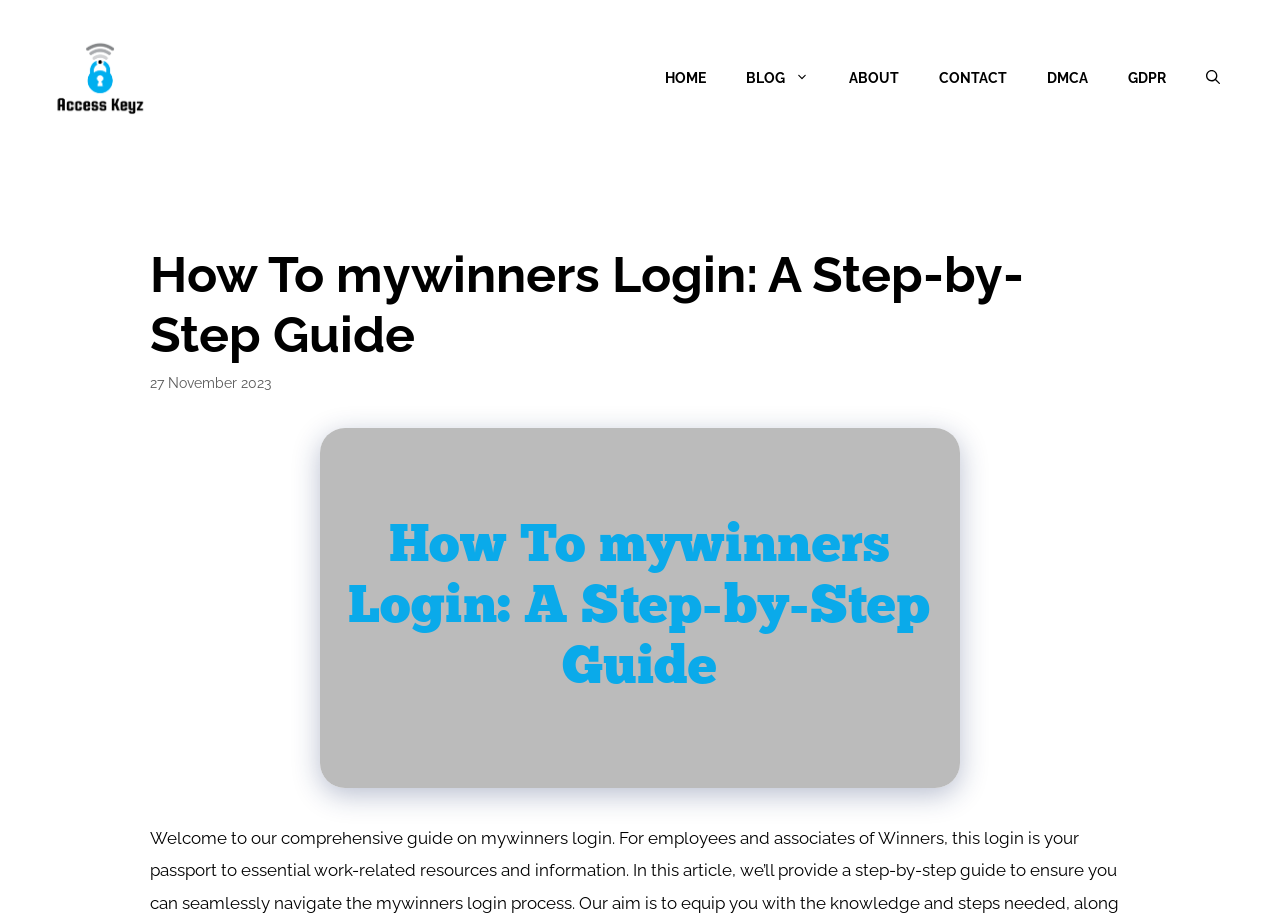Provide a brief response to the question using a single word or phrase: 
How many navigation links are available?

6